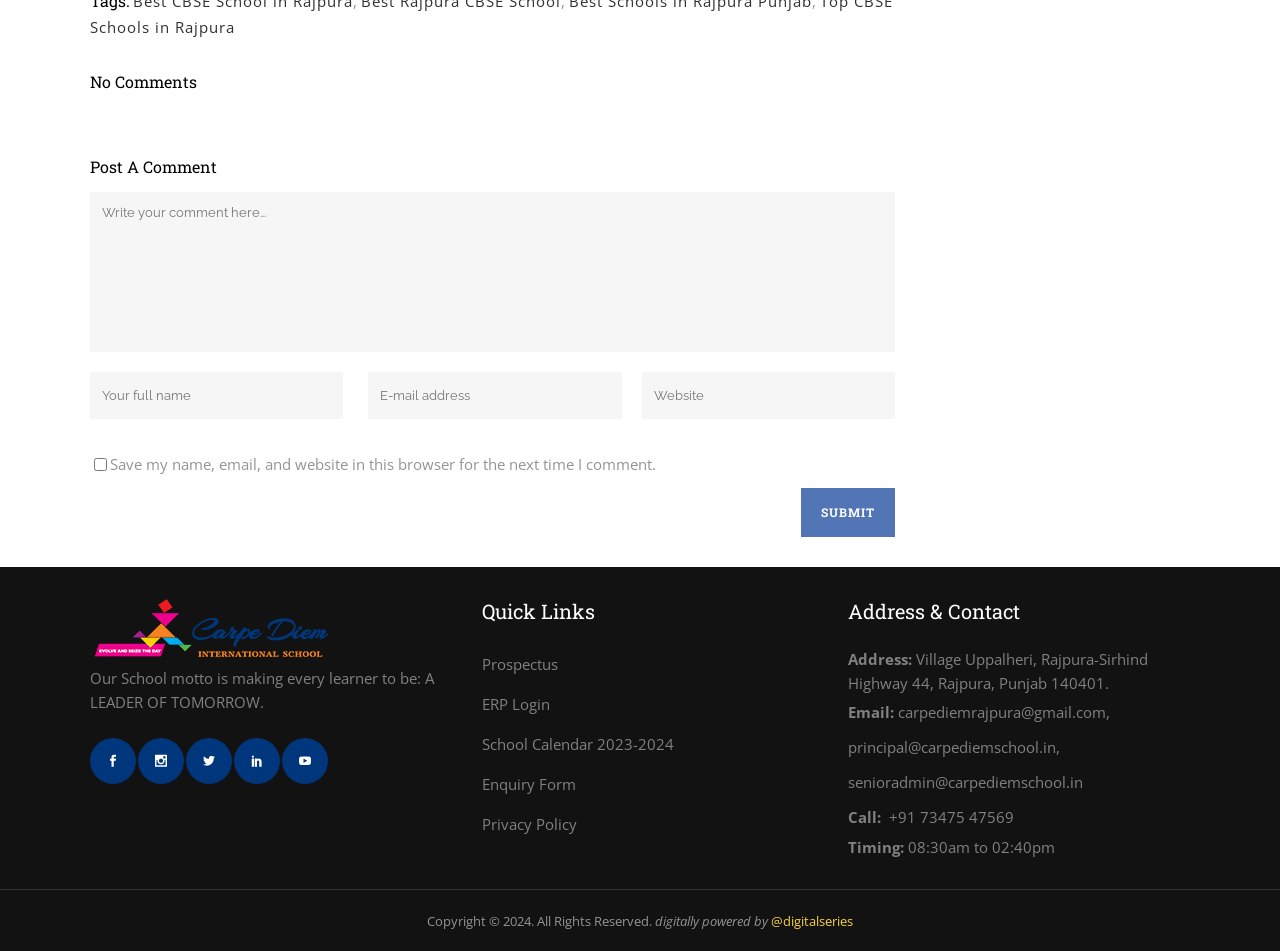Provide the bounding box coordinates for the UI element that is described as: "festivals".

None